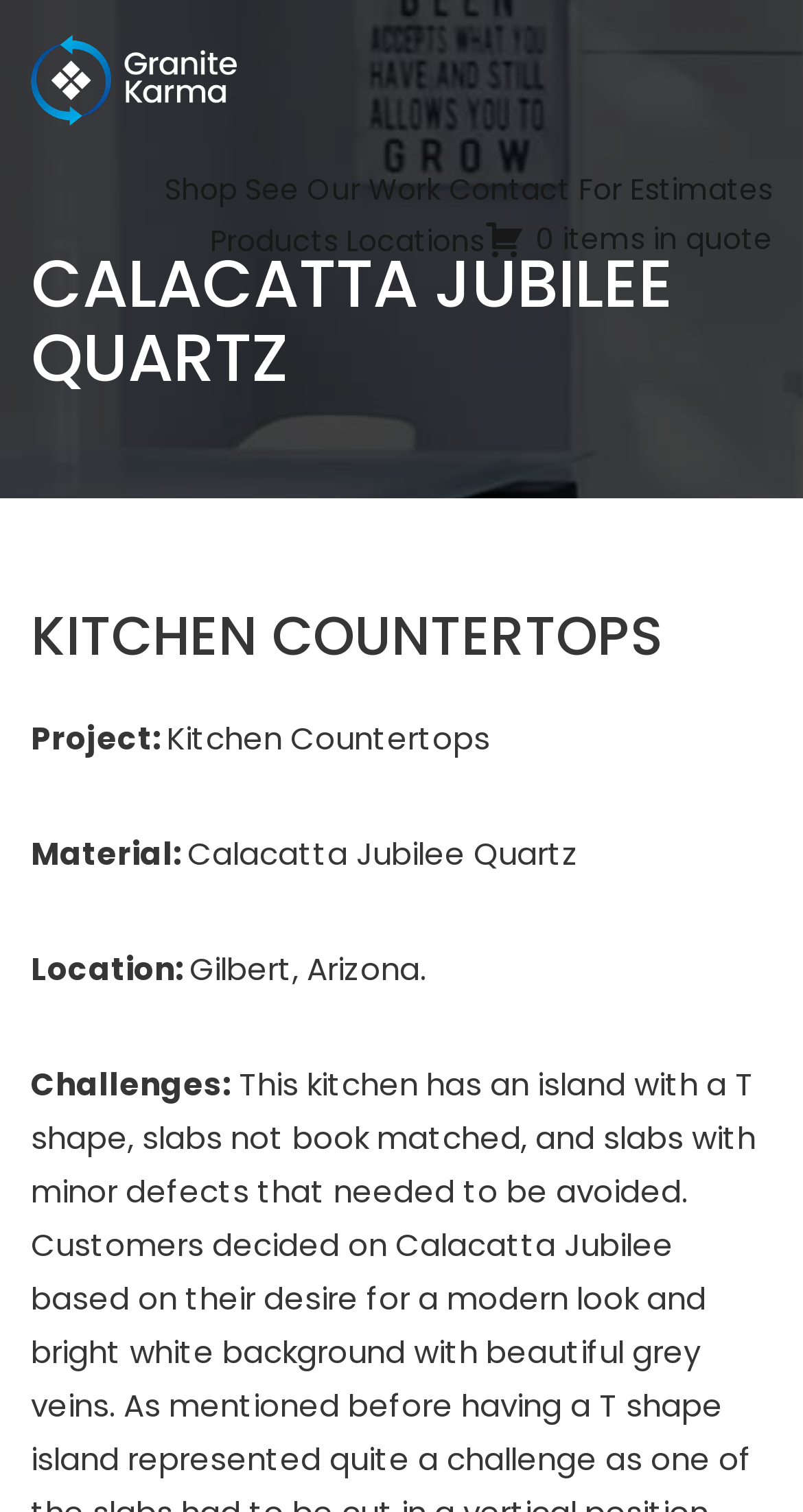What type of material is used for the kitchen countertops?
Provide a detailed and extensive answer to the question.

By examining the webpage, I found a section that describes a project, which includes the material used. The material is specified as 'Calacatta Jubilee Quartz'.